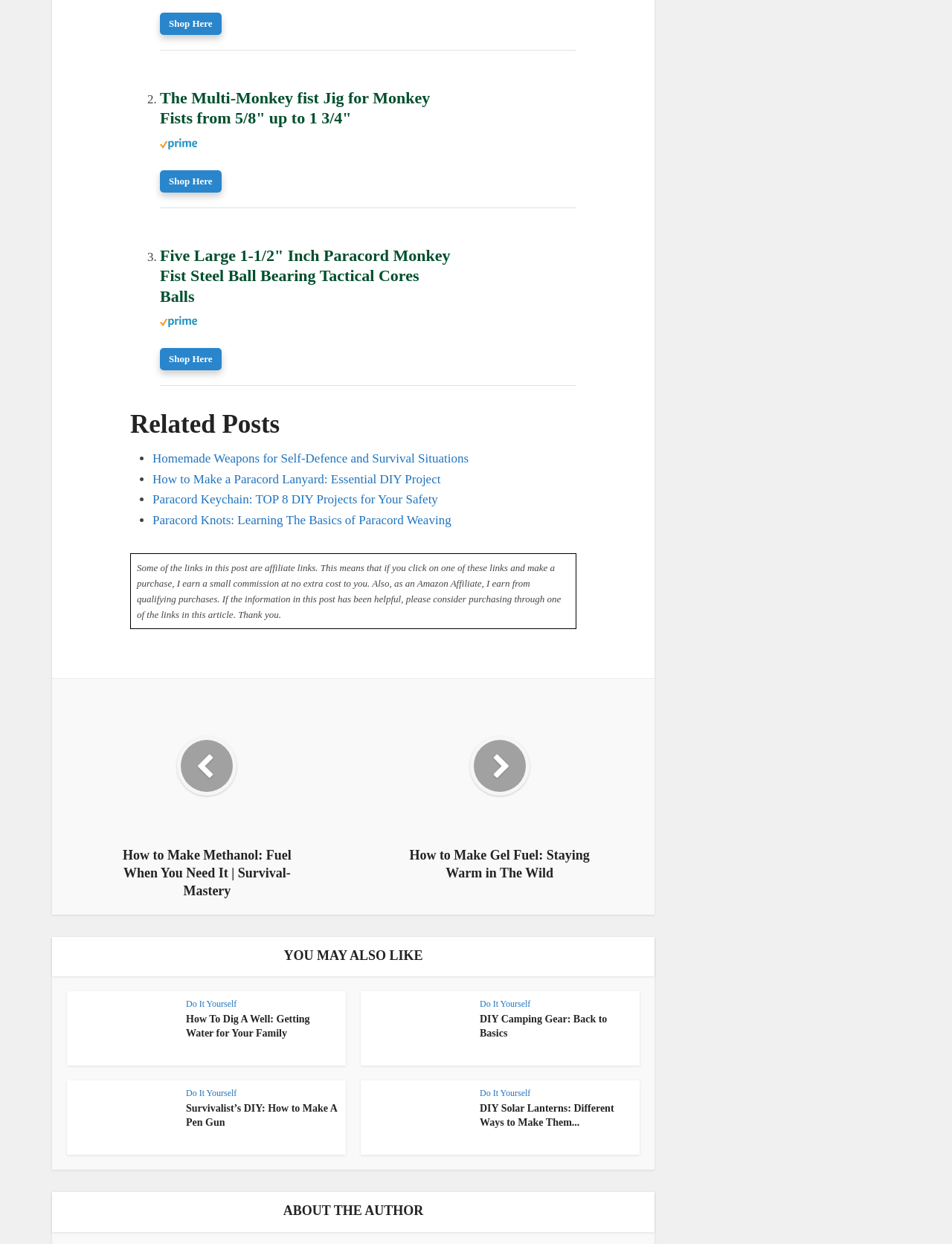Please determine the bounding box coordinates for the element with the description: "Shop Here".

[0.168, 0.137, 0.233, 0.155]